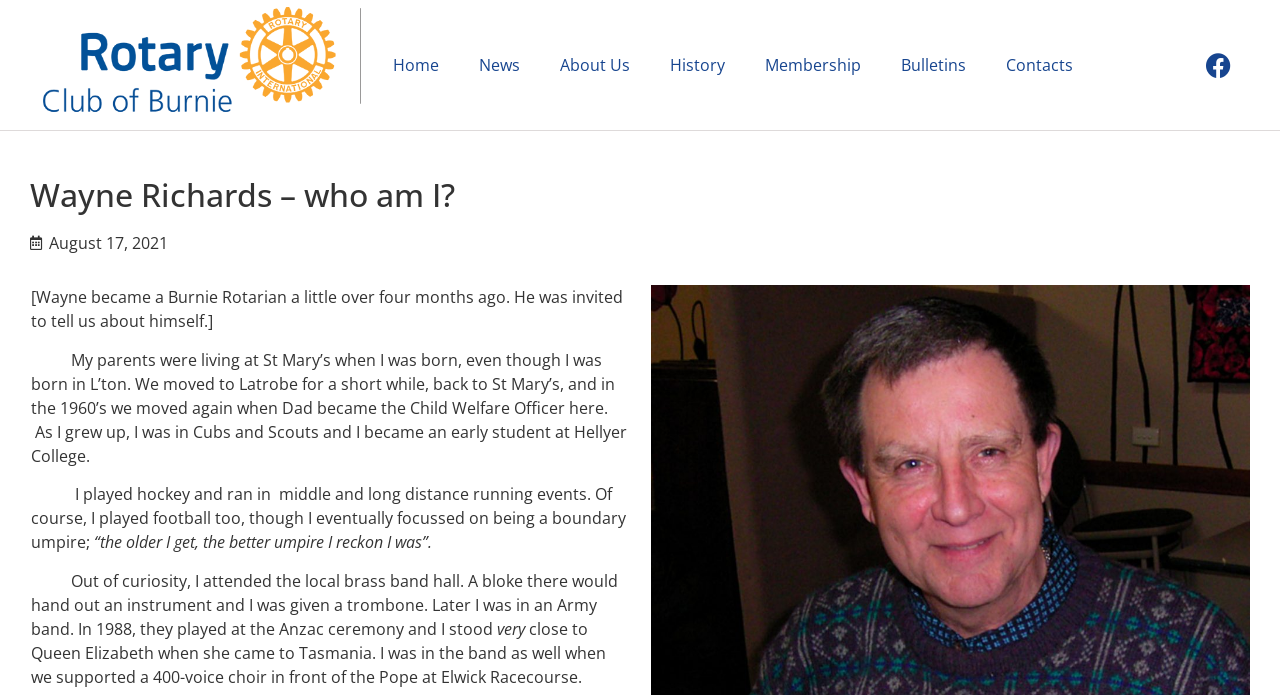What was Wayne's role in football?
Carefully analyze the image and provide a thorough answer to the question.

Wayne played football, but eventually focused on being a boundary umpire, and he jokingly says 'the older I get, the better umpire I reckon I was'.